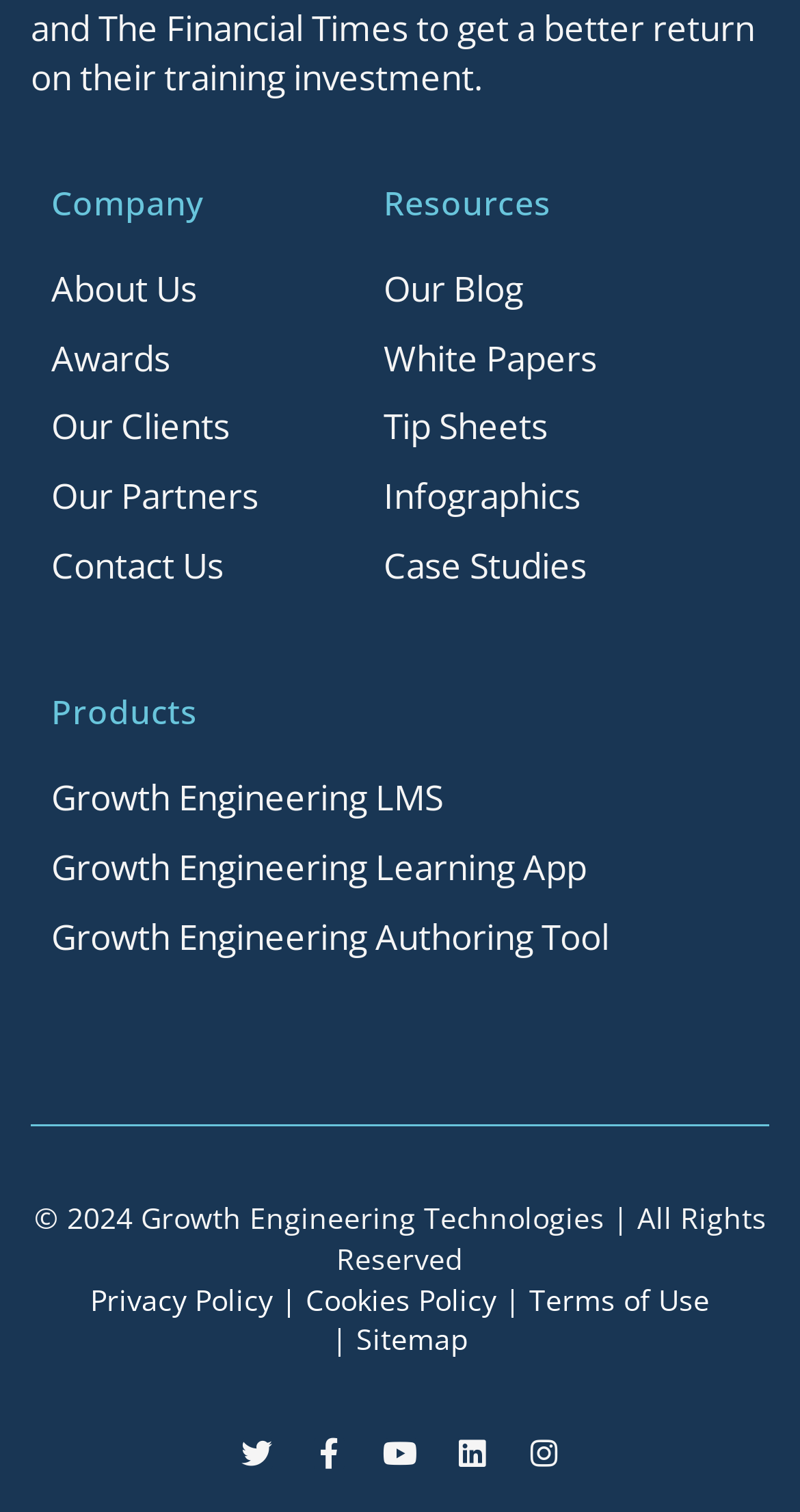Identify the bounding box coordinates of the part that should be clicked to carry out this instruction: "View Terms of Use".

[0.662, 0.846, 0.887, 0.872]